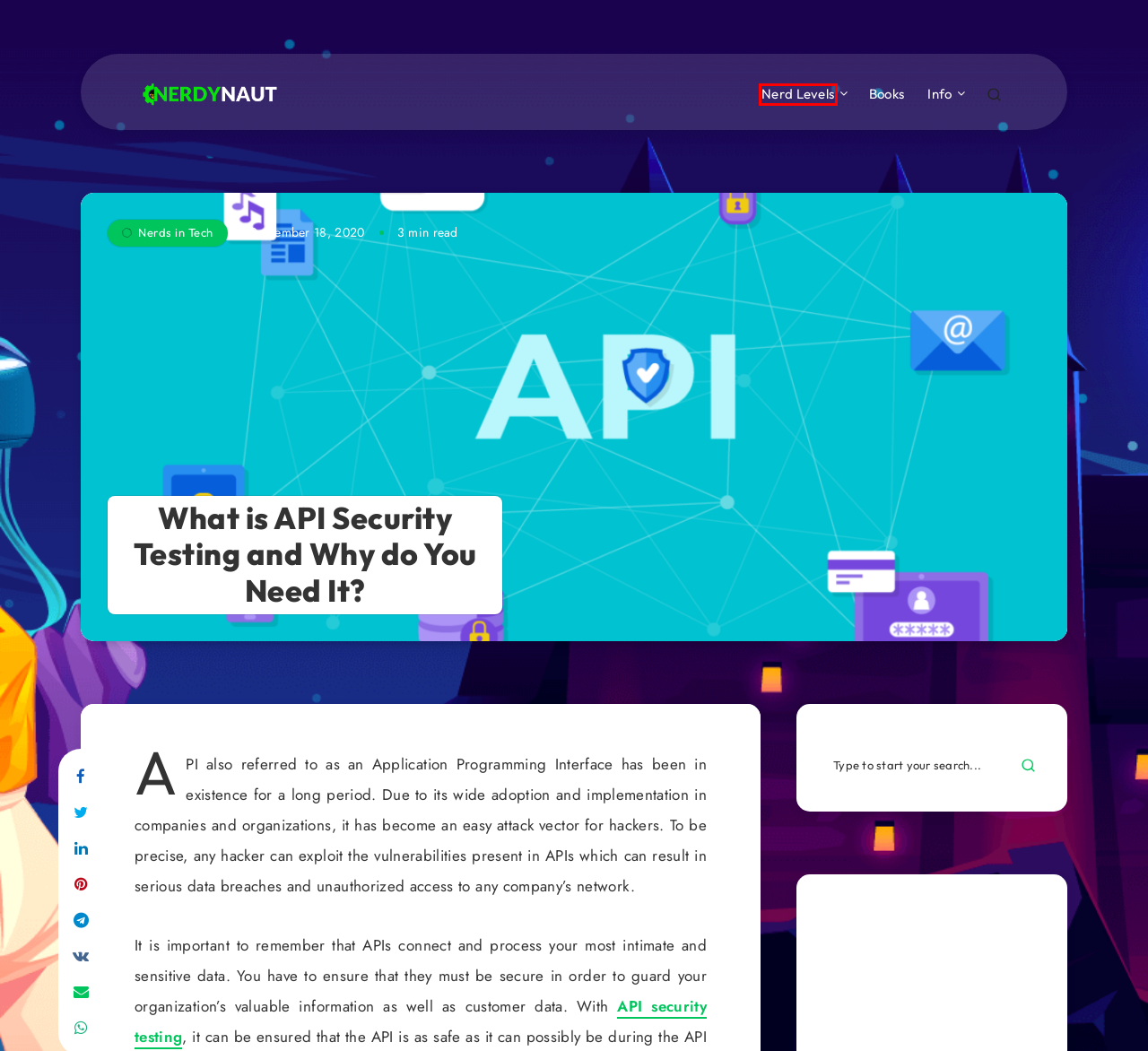Inspect the provided webpage screenshot, concentrating on the element within the red bounding box. Select the description that best represents the new webpage after you click the highlighted element. Here are the candidates:
A. Books by Nerdynaut  - Nerdynaut
B. Staking vs. Mining: Comparing Different Approaches to Earning Cryptocurrency Rewards  - Nerdynaut
C. Assessing the Landscape: Understanding and Managing Cyber Risk  - Nerdynaut
D. Levels of Nerds by Nerdynaut  - Nerdynaut
E. Articles for Nerds in Tech - Nerdynaut
F. Nerdynaut  - An Online Media for #Nerds
G. Improving User Experience: Benefits of SSO for Windows Application Authentication  - Nerdynaut
H. VK | 登录

D